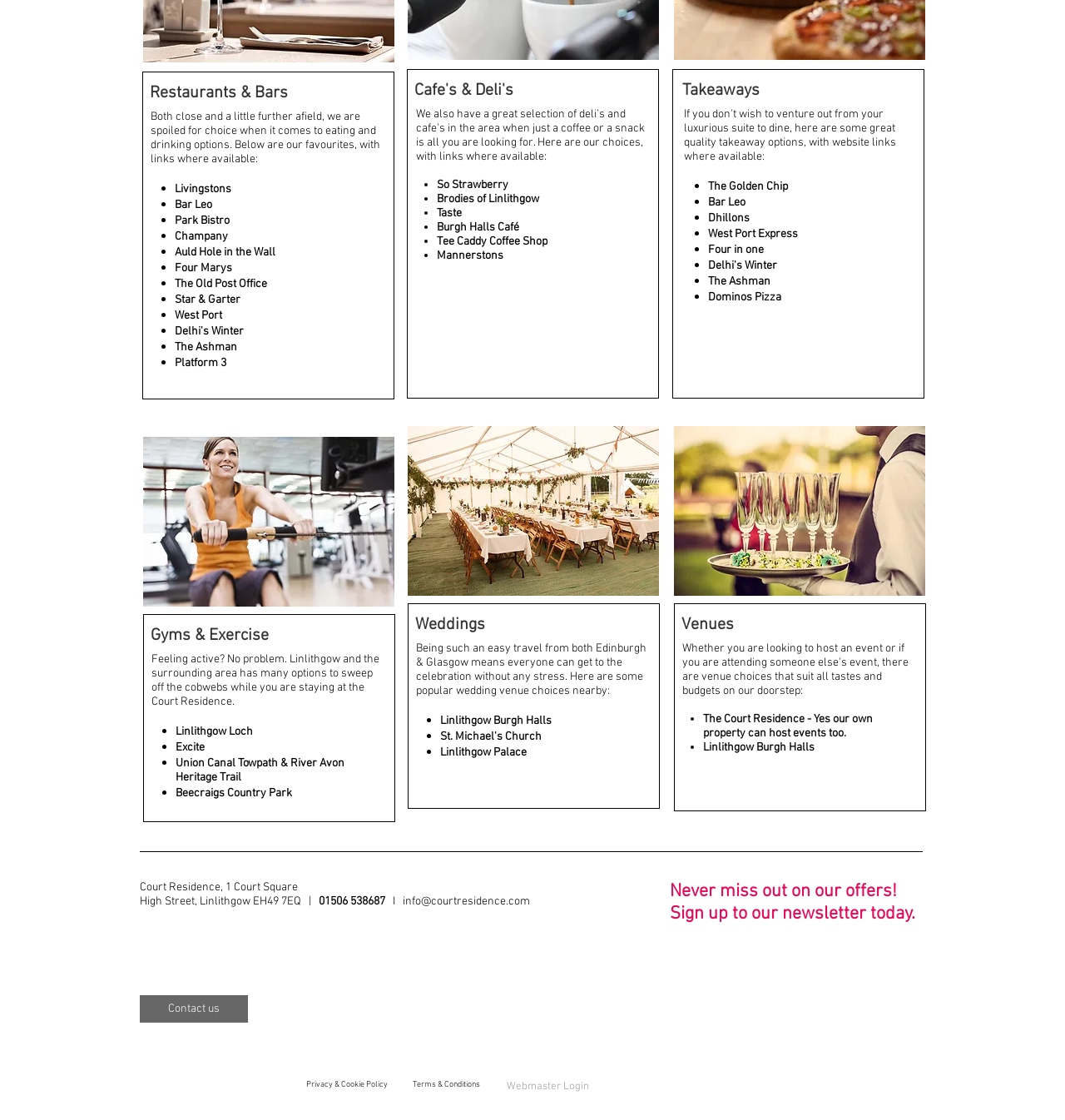Given the element description "Bar Leo" in the screenshot, predict the bounding box coordinates of that UI element.

[0.665, 0.175, 0.7, 0.187]